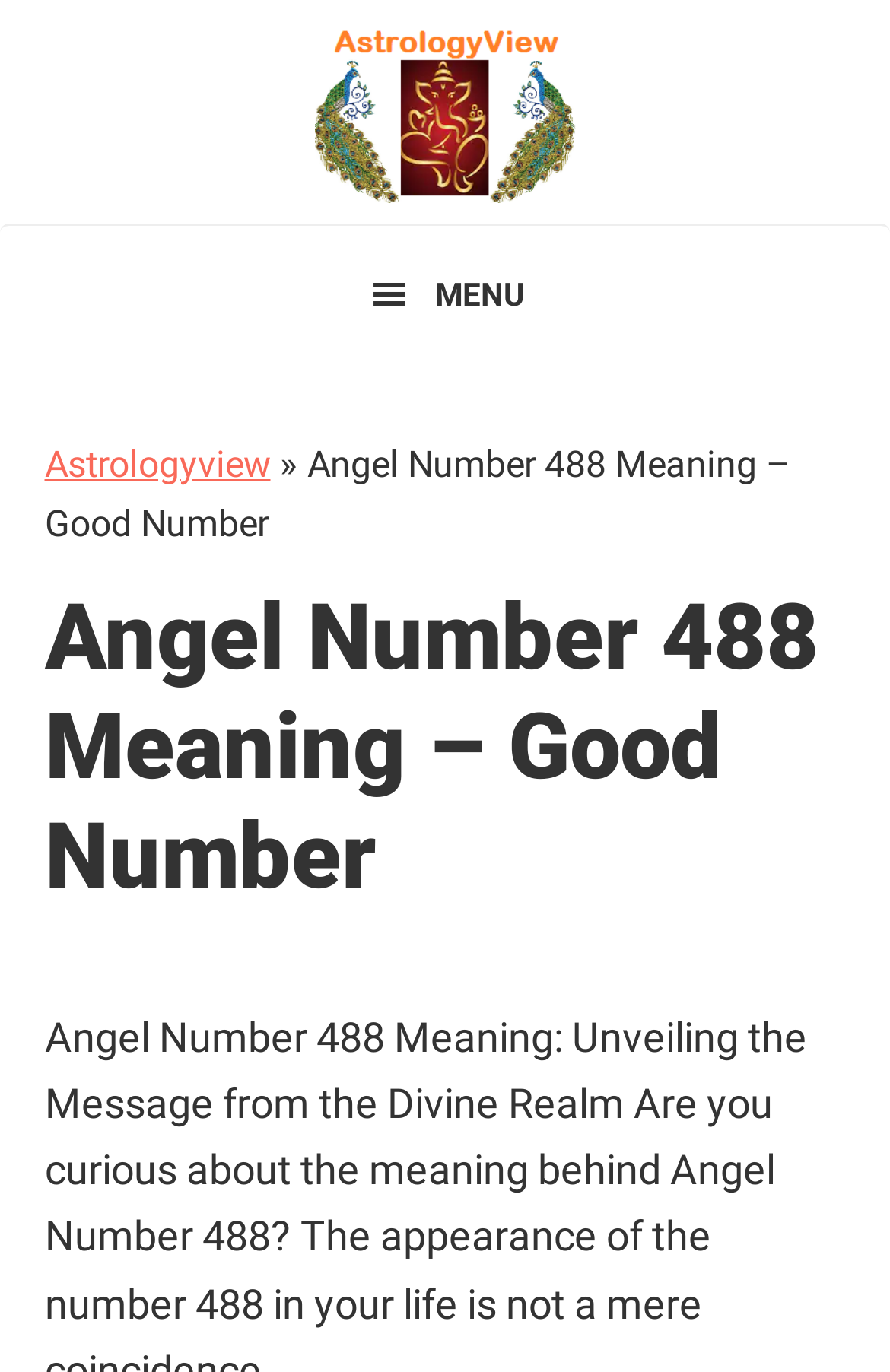Please answer the following question using a single word or phrase: How many skip links are available on the webpage?

3